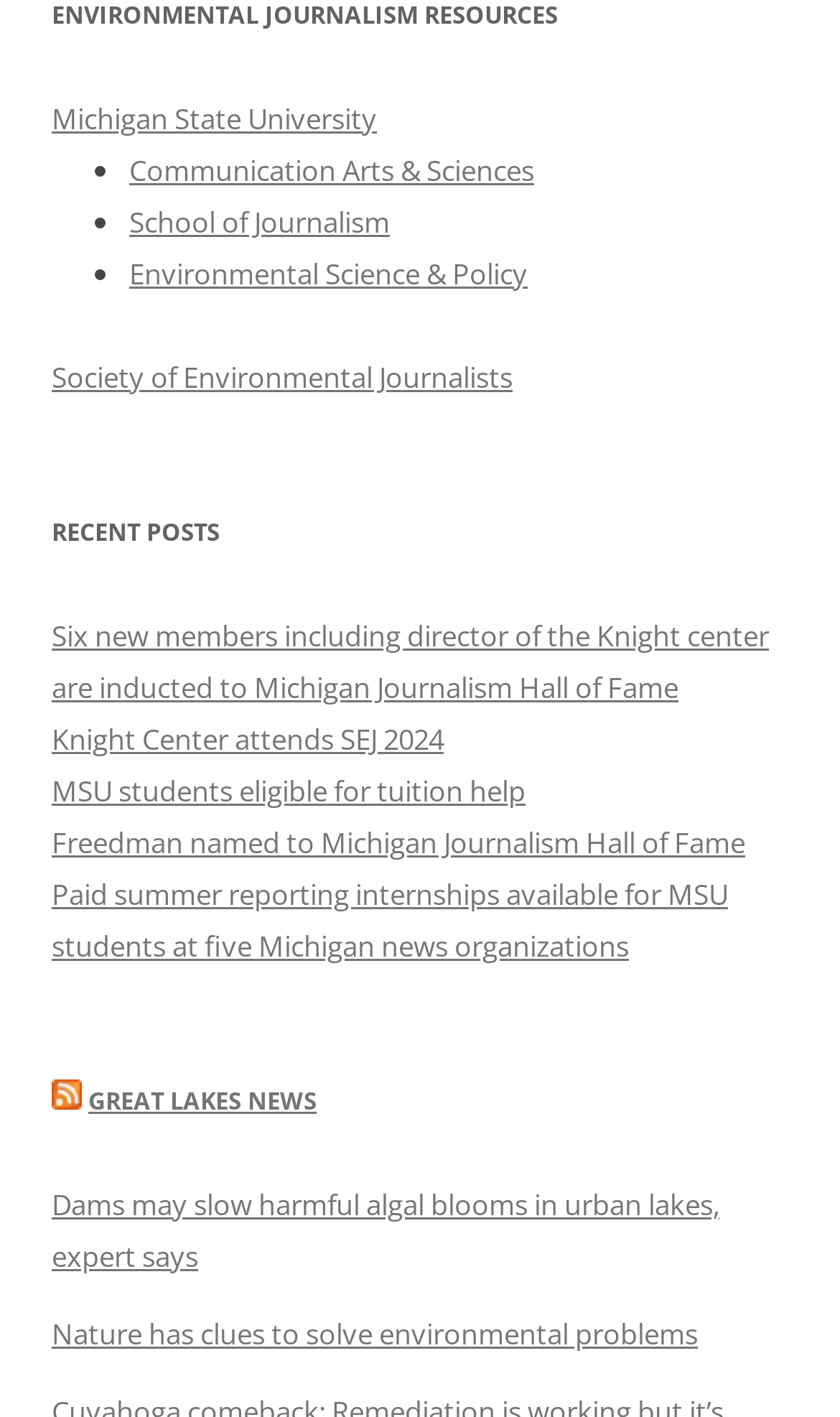Could you find the bounding box coordinates of the clickable area to complete this instruction: "Subscribe to RSS GREAT LAKES NEWS"?

[0.062, 0.764, 0.097, 0.787]